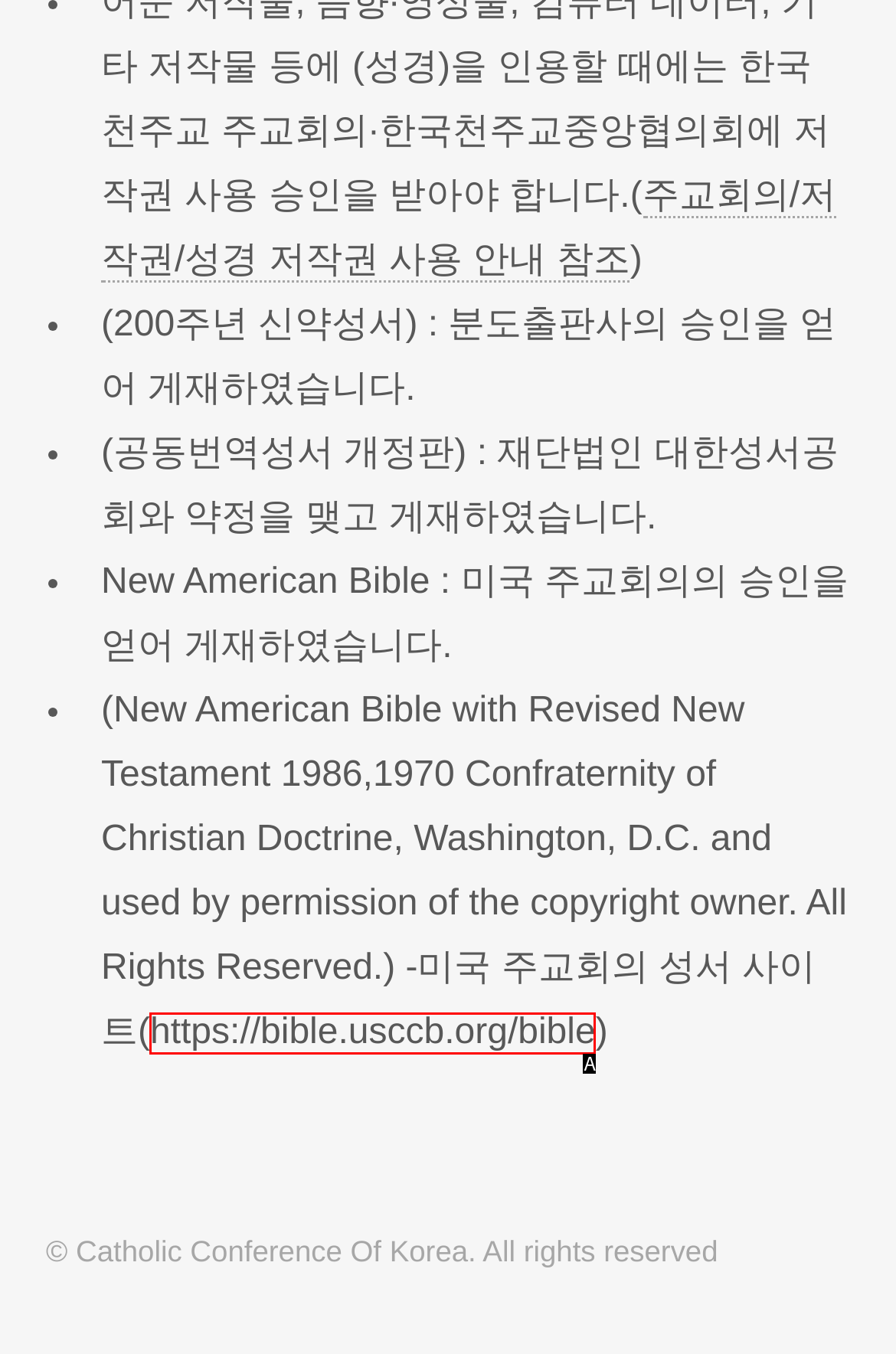Find the HTML element that matches the description provided: https://bible.usccb.org/bible
Answer using the corresponding option letter.

A